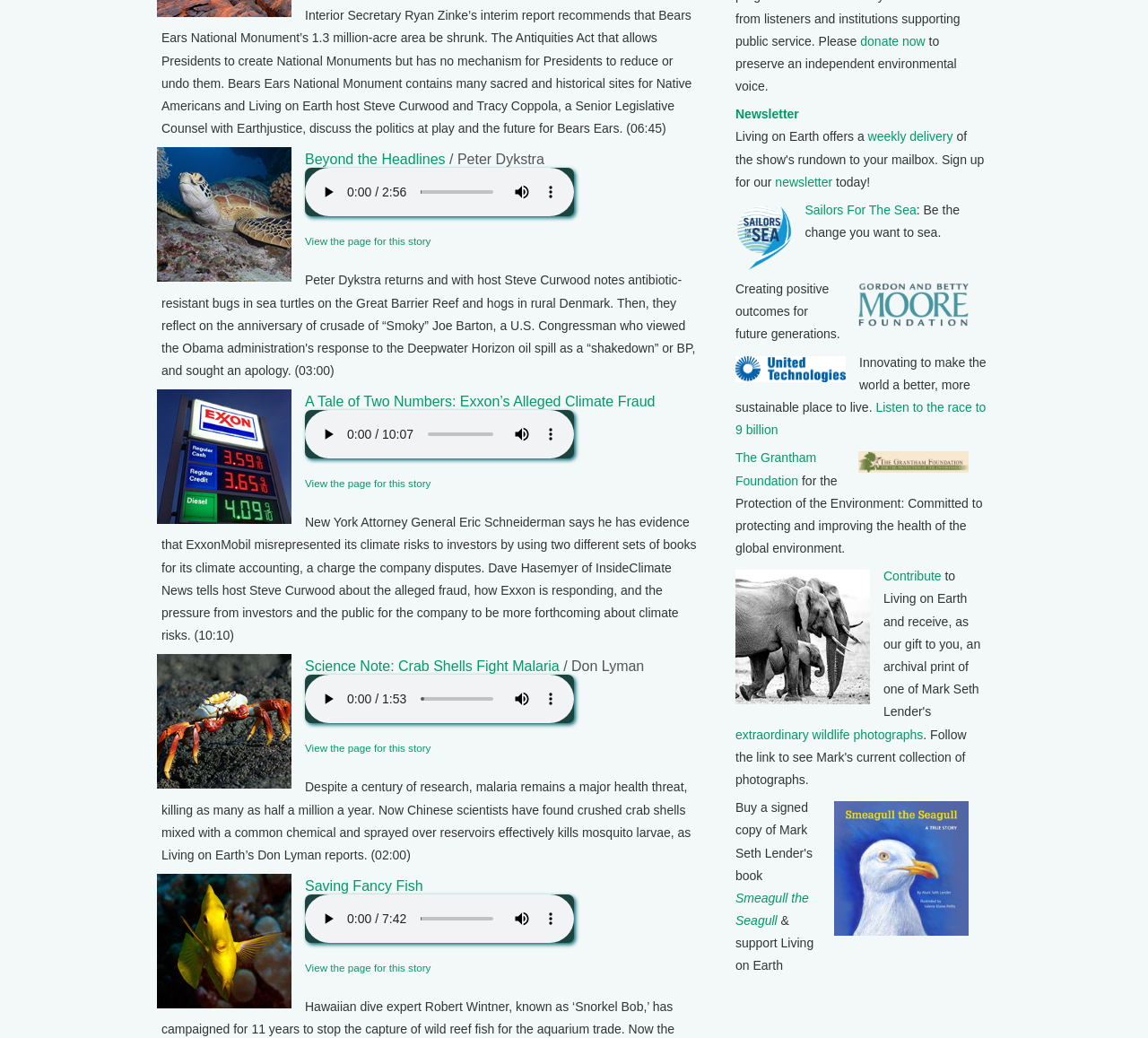Please provide the bounding box coordinate of the region that matches the element description: Contribute. Coordinates should be in the format (top-left x, top-left y, bottom-right x, bottom-right y) and all values should be between 0 and 1.

[0.77, 0.548, 0.82, 0.562]